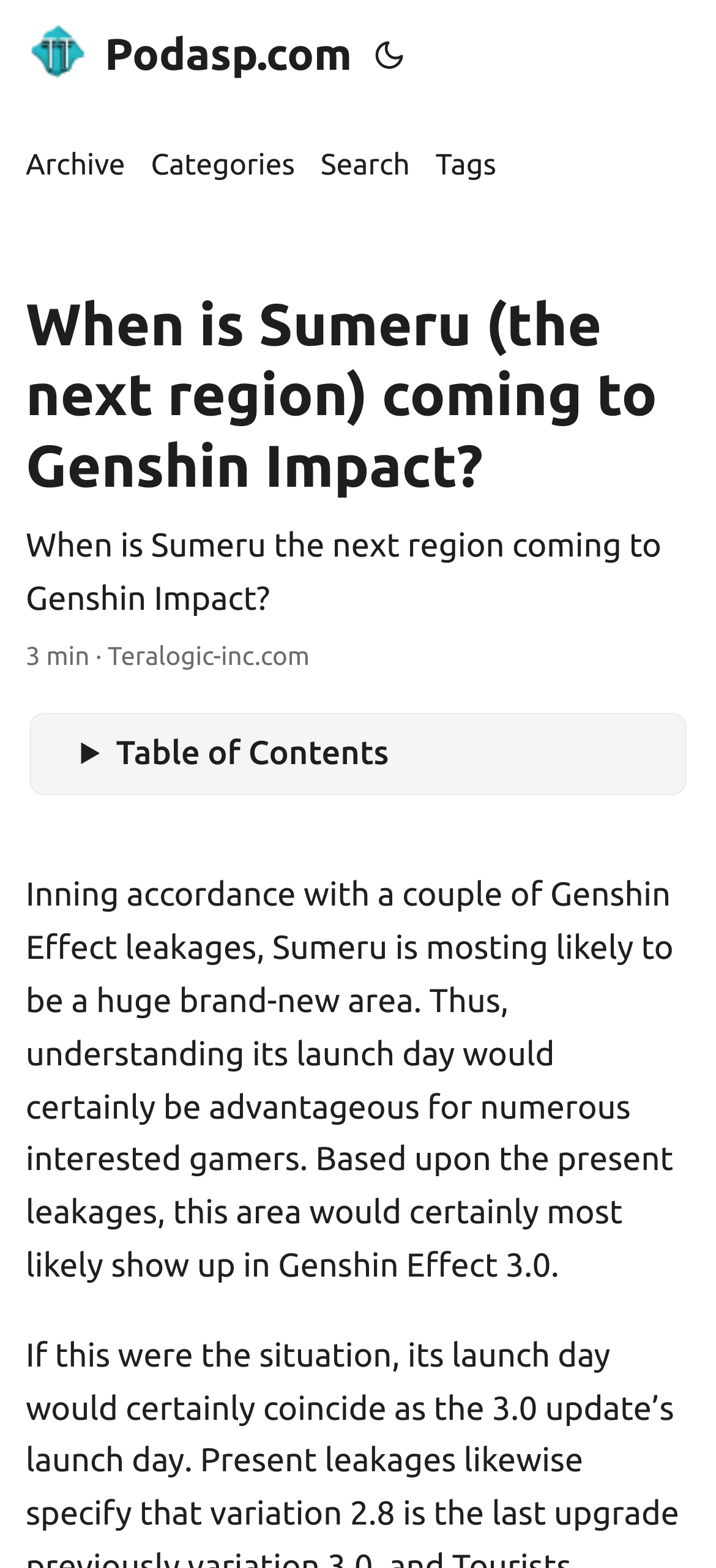What is the source of the information about Sumeru's release?
Look at the image and respond with a one-word or short-phrase answer.

Leaks